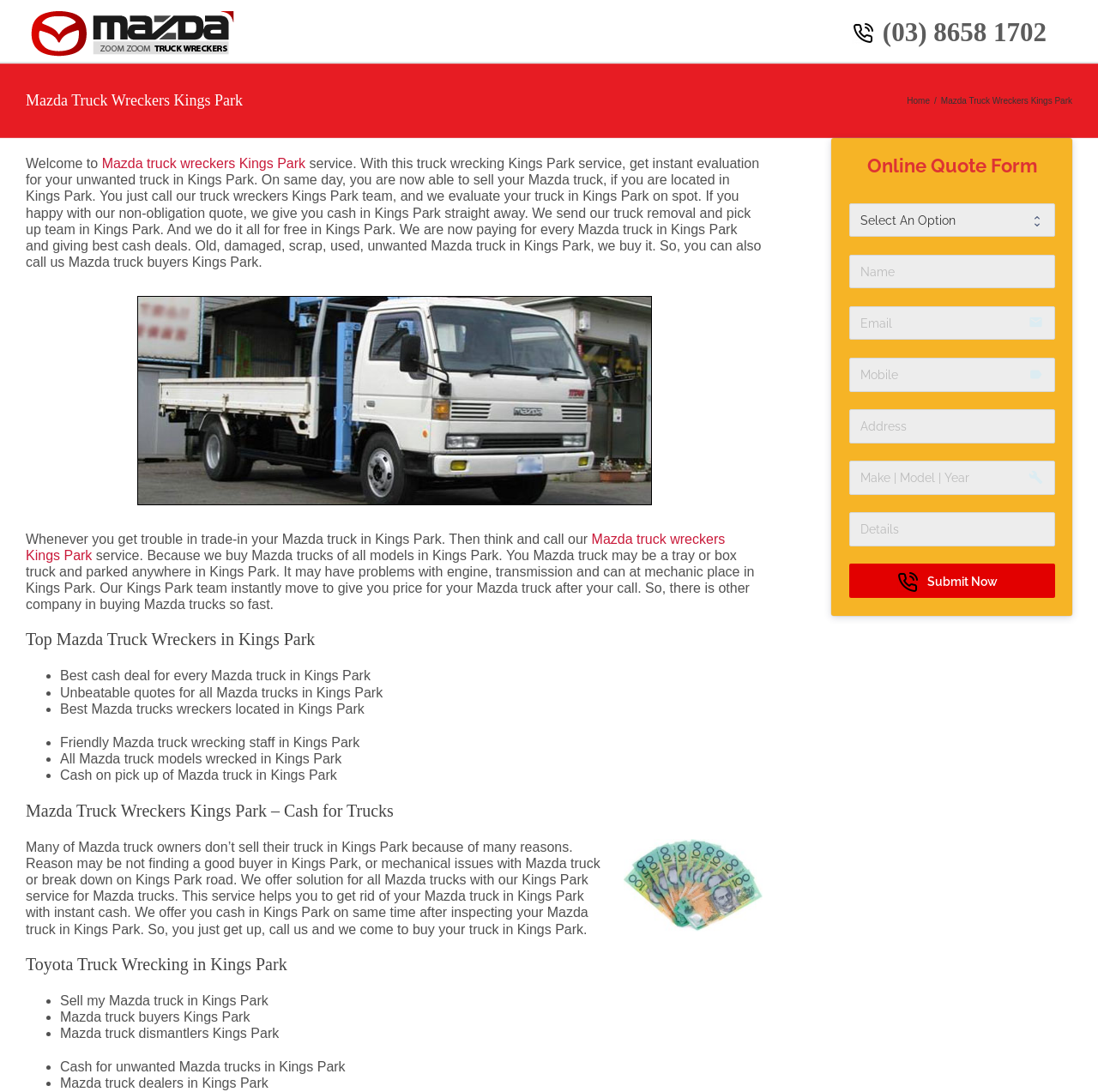Determine the bounding box coordinates of the clickable region to execute the instruction: "Submit the form". The coordinates should be four float numbers between 0 and 1, denoted as [left, top, right, bottom].

[0.773, 0.516, 0.961, 0.548]